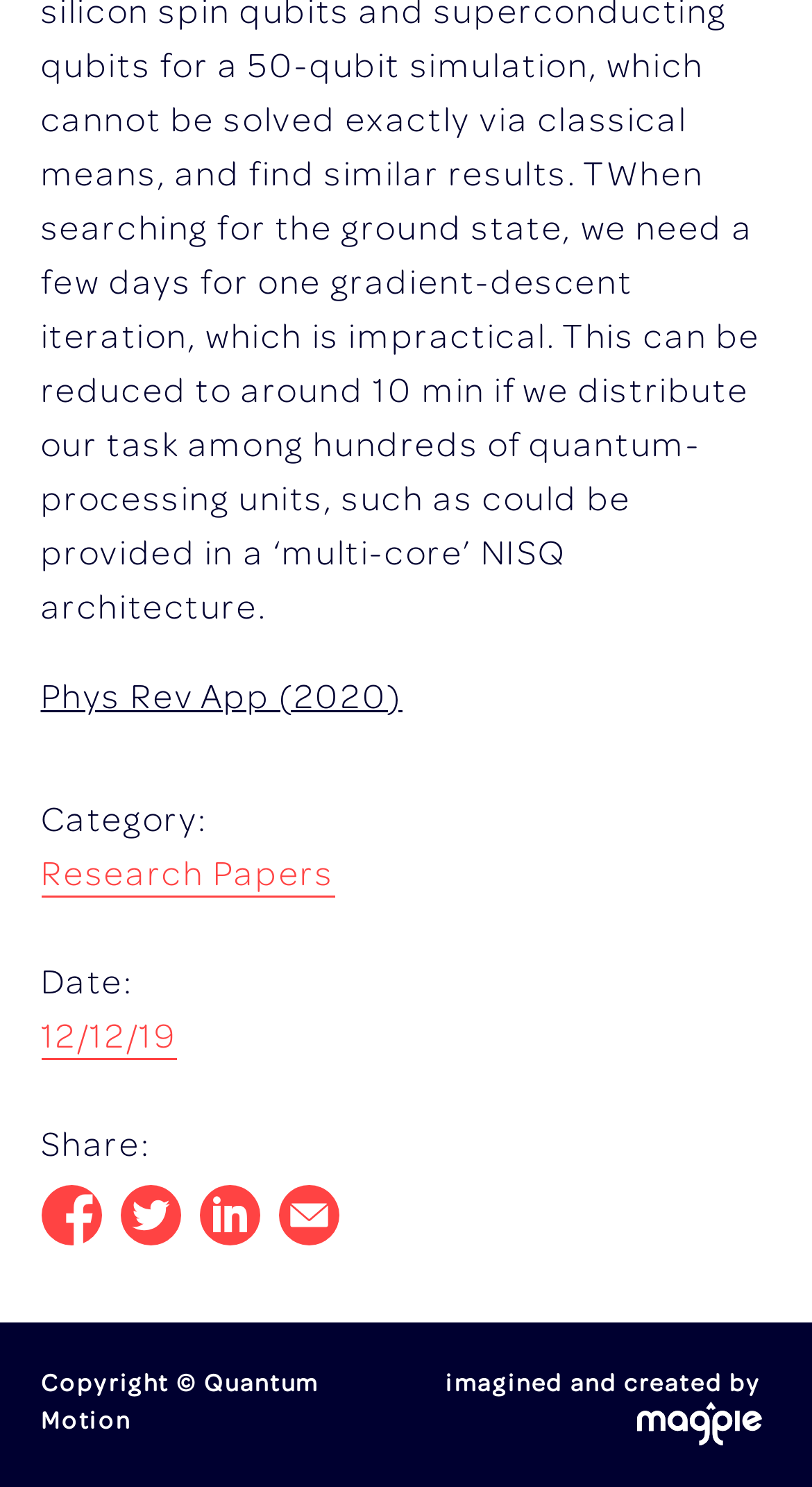Please analyze the image and give a detailed answer to the question:
What is the copyright holder of the website?

I found the copyright holder by looking at the text 'Copyright © Quantum Motion' which is located at the bottom of the webpage.